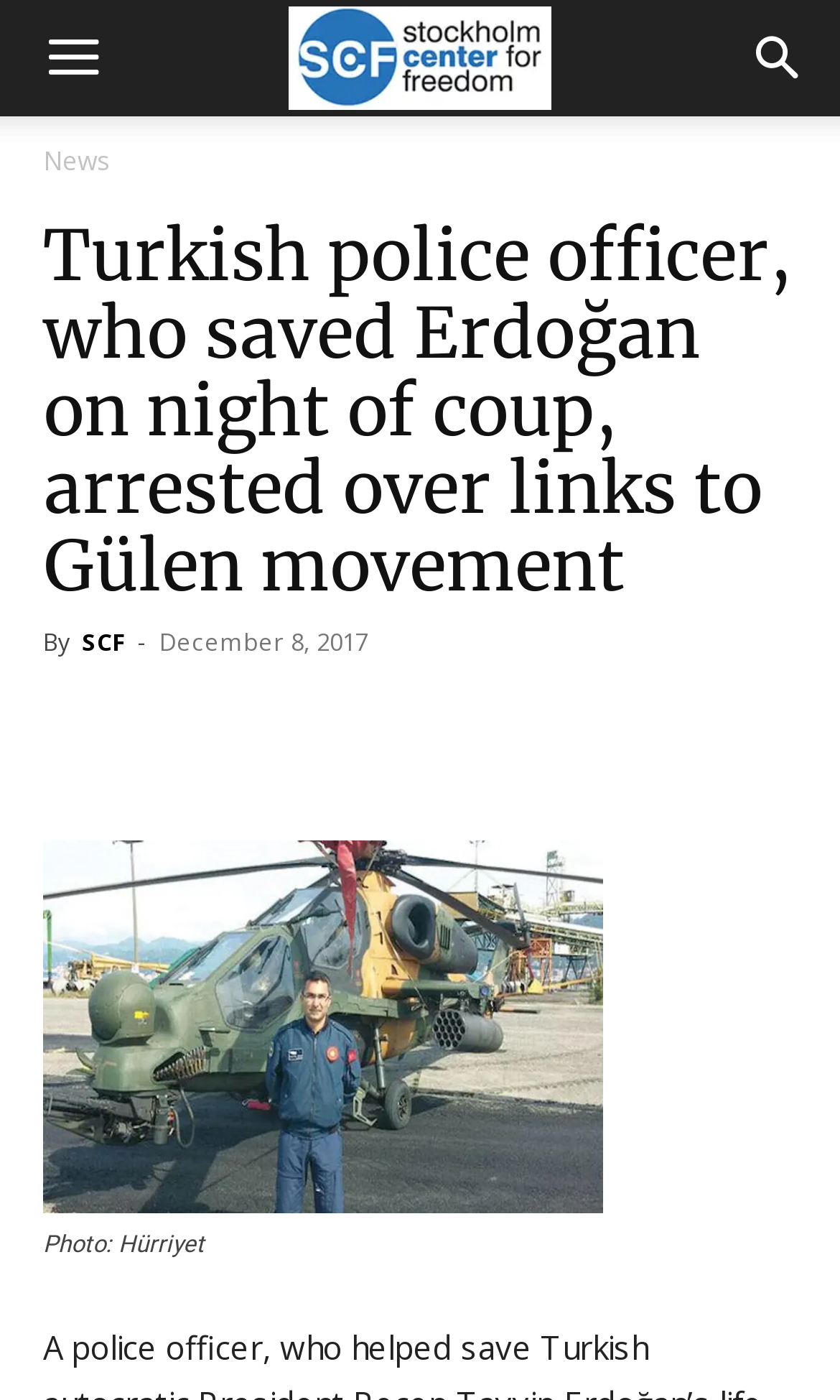What is the source of the photo?
Refer to the image and provide a thorough answer to the question.

The article has a photo with a caption 'Photo: Hürriyet', which indicates the source of the photo as Hürriyet.